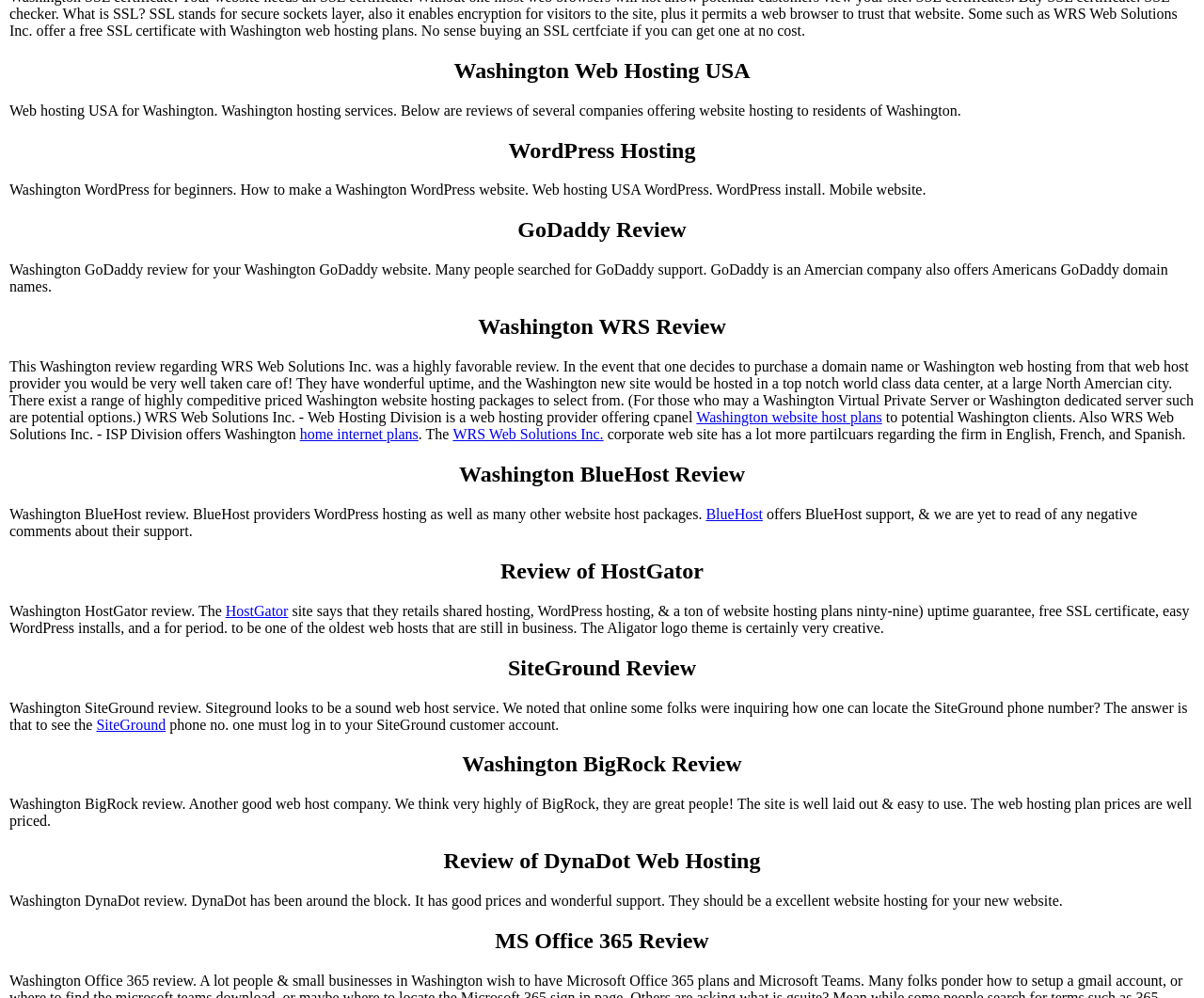Please give a one-word or short phrase response to the following question: 
What is the purpose of the link 'Washington website host plans'?

To view hosting plans